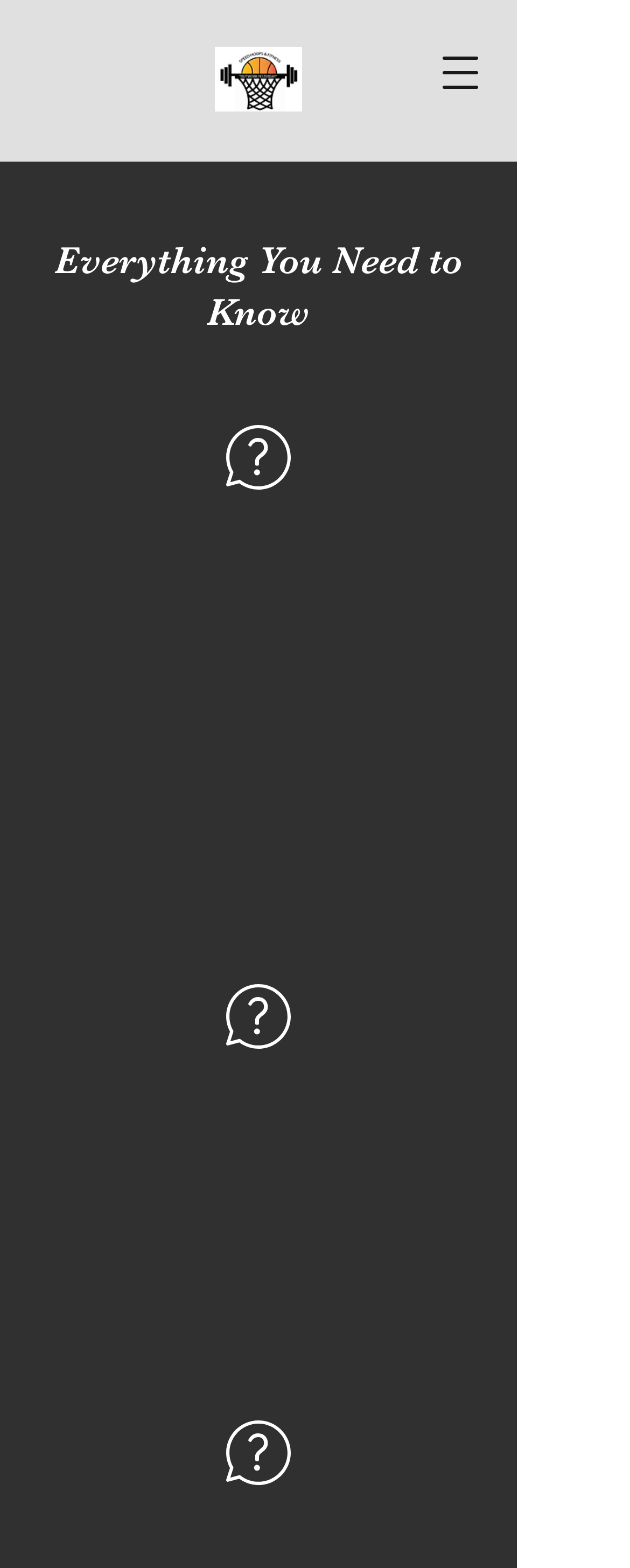Generate a thorough caption that explains the contents of the webpage.

The webpage is a FAQ page for Speed Hoops & Fitness, with a prominent logo at the top center of the page. To the top right, there is a button to open a navigation menu. 

Below the logo, there is a heading that reads "Everything You Need to Know", which is followed by a series of questions and answers. The first question is "Where is Training", located at the top left of the page, with the answer provided in a paragraph of text to its right. The answer explains that most training is done outdoors and can be held at a court of the user's choice within a reasonable distance. 

Below this question, there is another paragraph of text that explains what happens in the event of inclement weather, stating that the session will be rescheduled for the next available date. 

Further down the page, there is another question, "Do I need to be at a certain athletic level to train with Speed Hoops & Fitness?", located at the top left of the page. The answer to this question, "We except all levels", is provided in a short paragraph of text to its right.